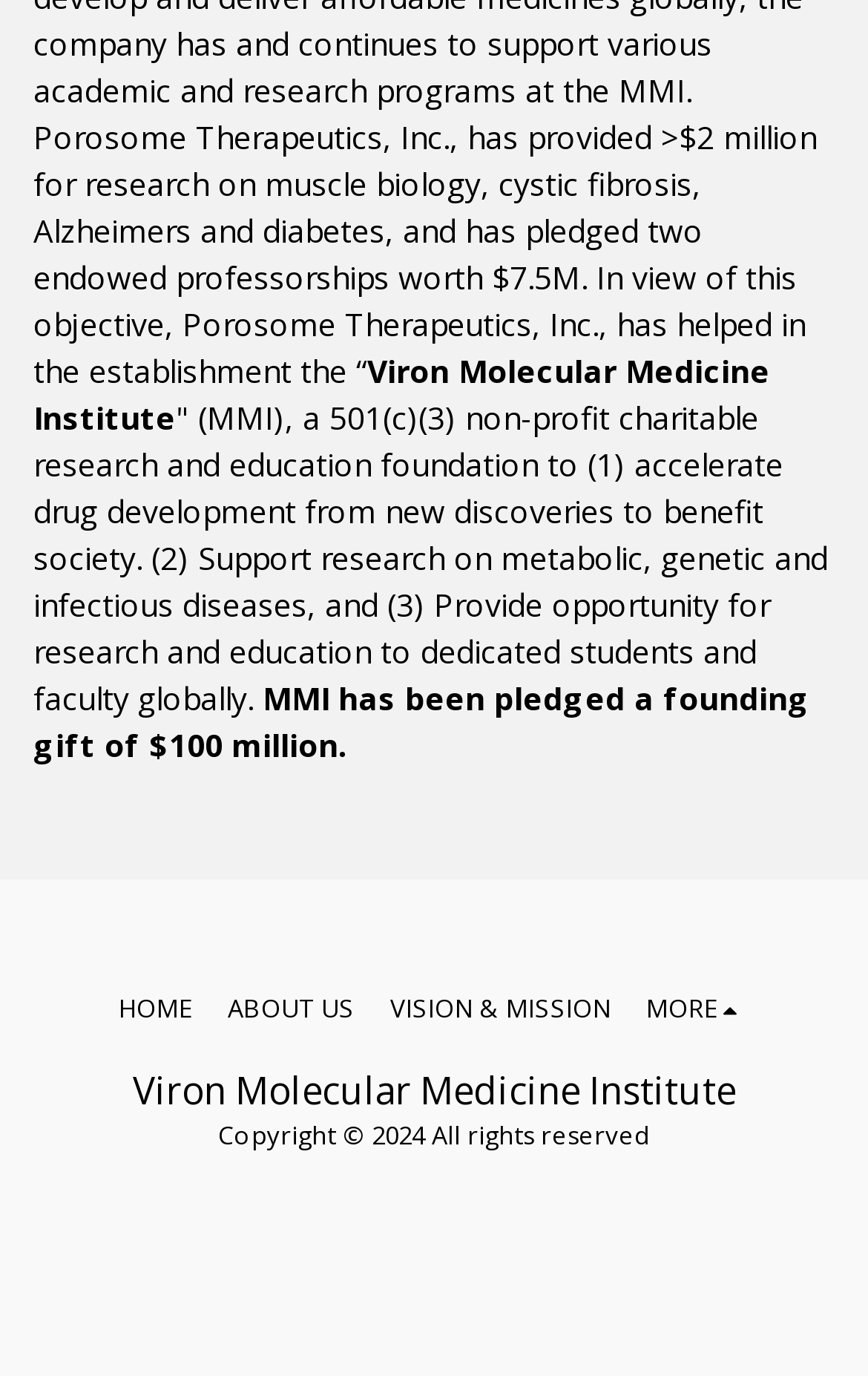Use a single word or phrase to answer the question:
What year is the copyright for the website?

2024